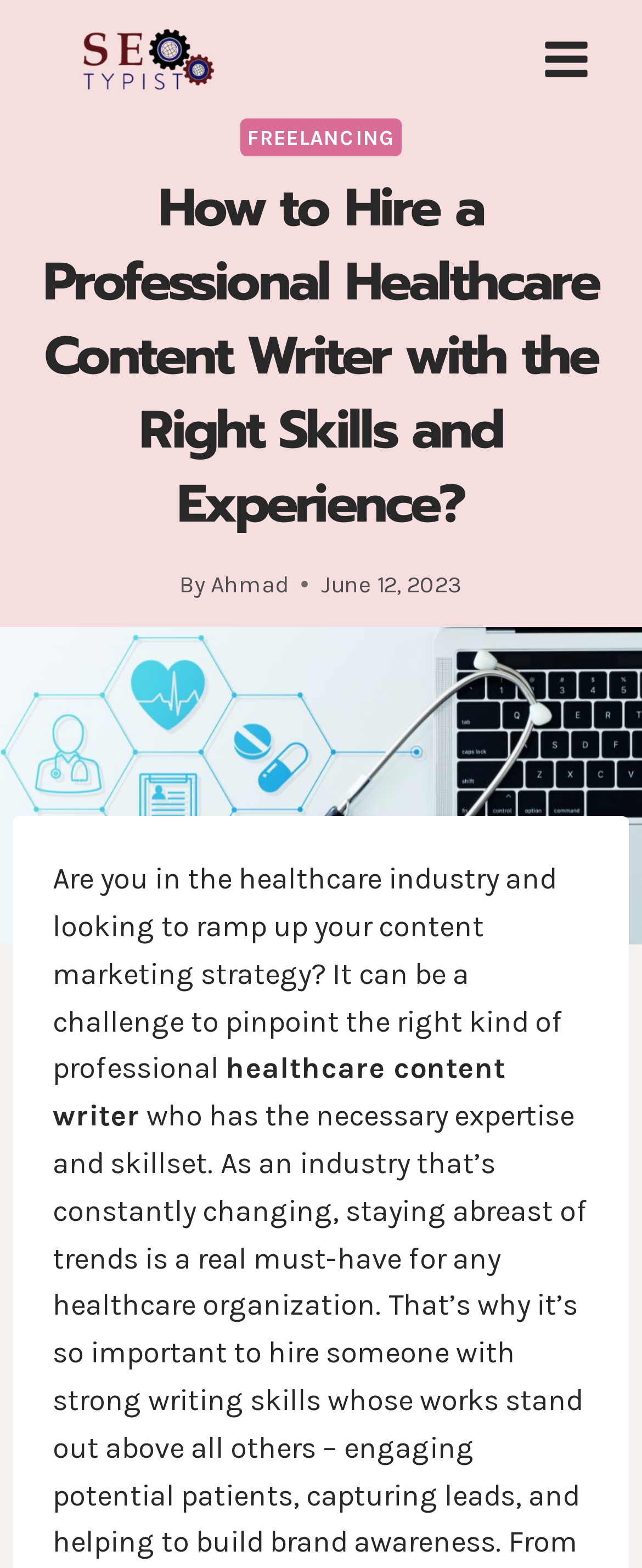Give an in-depth explanation of the webpage layout and content.

The webpage is about hiring a professional healthcare content writer. At the top left, there is a link to "SEO Typist" accompanied by an image with the same name. To the right of this, there is a button to open a menu. Below the top section, there is a link to "FREELANCING" positioned roughly in the middle. 

The main content of the webpage starts with a heading that asks how to hire a professional healthcare content writer with the right skills and experience. Below this heading, there is a byline with the author's name, "Ahmad", and a timestamp indicating the article was published on June 12, 2023. 

The main article begins with an image that spans the entire width of the page. Above the image, there is a brief introduction to the article, which discusses the challenges of finding the right kind of professional healthcare content writer. The text continues below the image, highlighting the importance of hiring a professional healthcare content writer for content marketing strategy in the healthcare industry.

At the bottom right of the page, there is a button to scroll to the top.